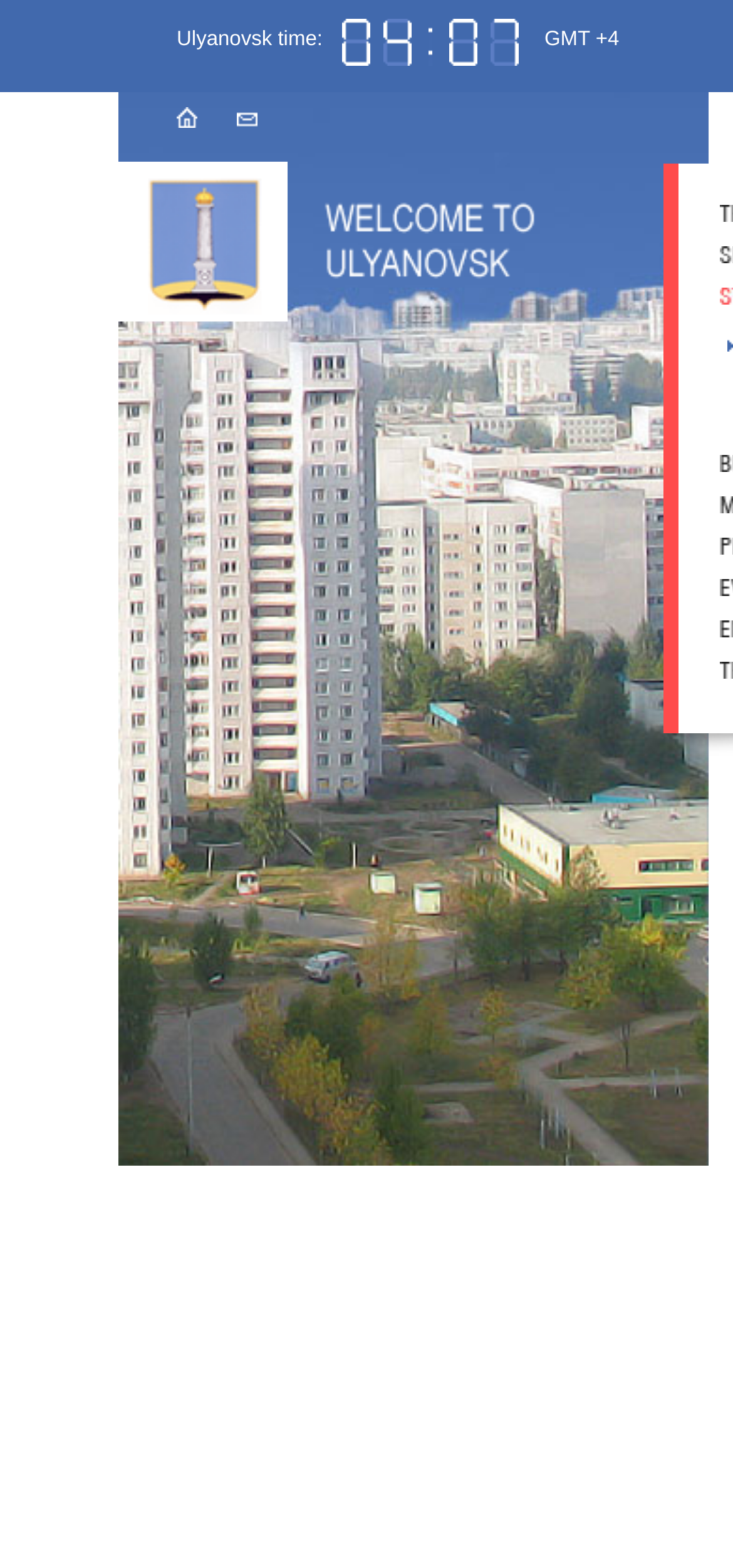How many icons are there in the top navigation bar?
Kindly give a detailed and elaborate answer to the question.

I counted the number of icons in the top navigation bar by looking at the images with IDs 103 and 105, which are inside the links 'home' and 'mail' respectively, and found that there are 2 icons.